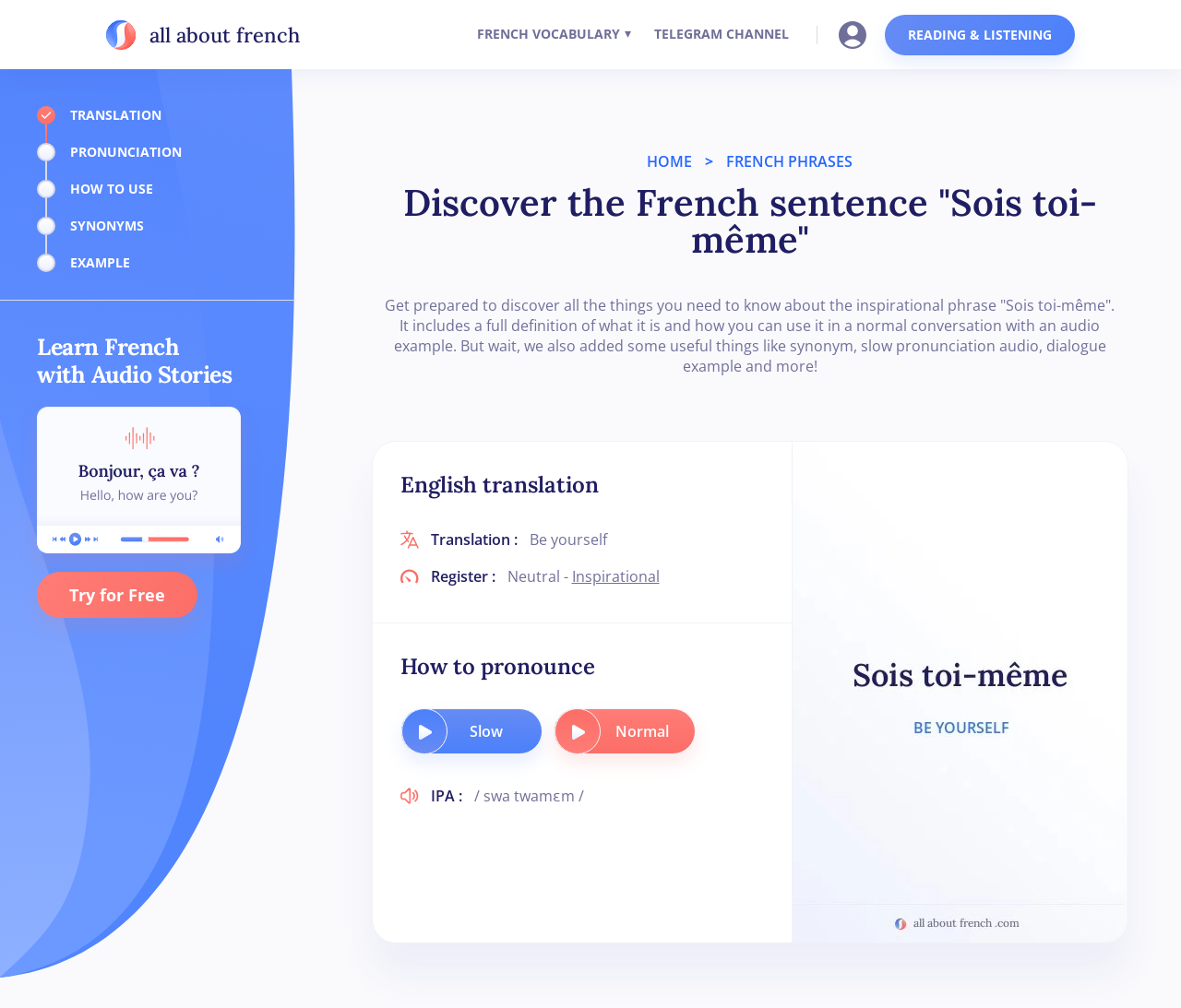What is the type of registration for the phrase 'Sois toi-même'?
Carefully analyze the image and provide a detailed answer to the question.

The registration type for the phrase 'Sois toi-même' is mentioned as 'Neutral' in the section 'English translation' on the webpage, where it is written as 'Register : Neutral -'.